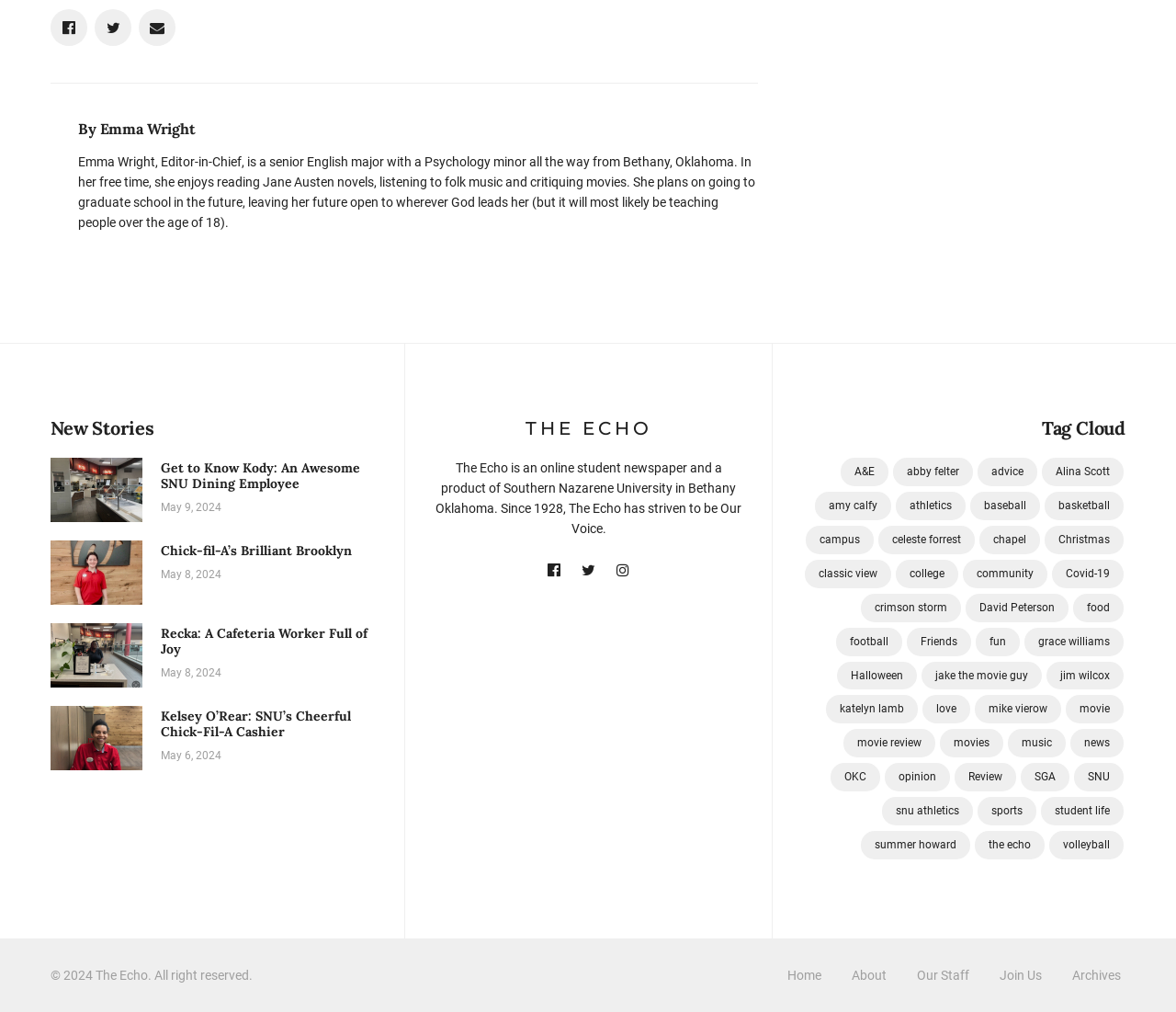Give a one-word or phrase response to the following question: What is the date of the 'Kelsey O’Rear: SNU’s Cheerful Chick-Fil-A Cashier' story?

May 6, 2024